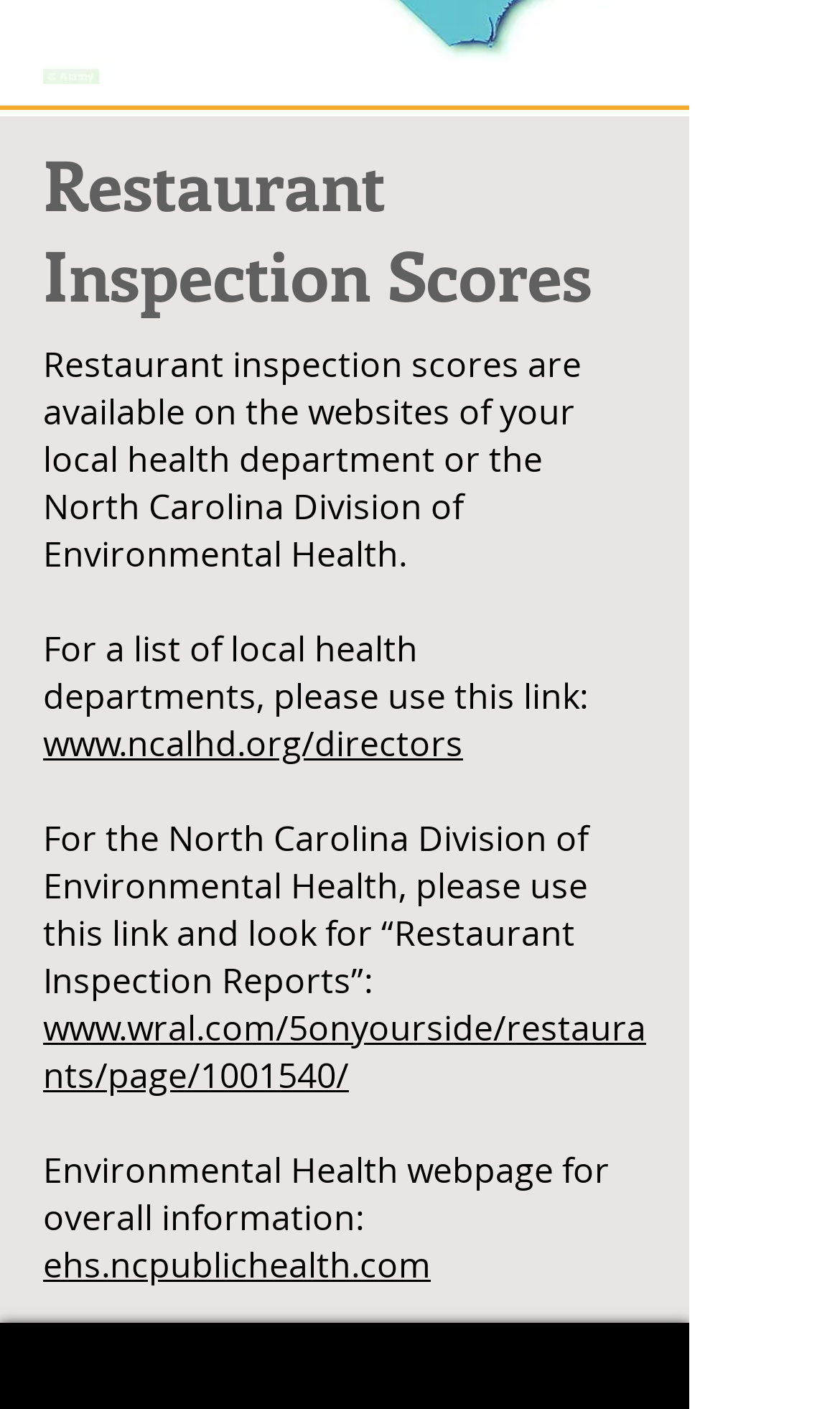Identify the bounding box coordinates for the UI element described by the following text: "more". Provide the coordinates as four float numbers between 0 and 1, in the format [left, top, right, bottom].

None